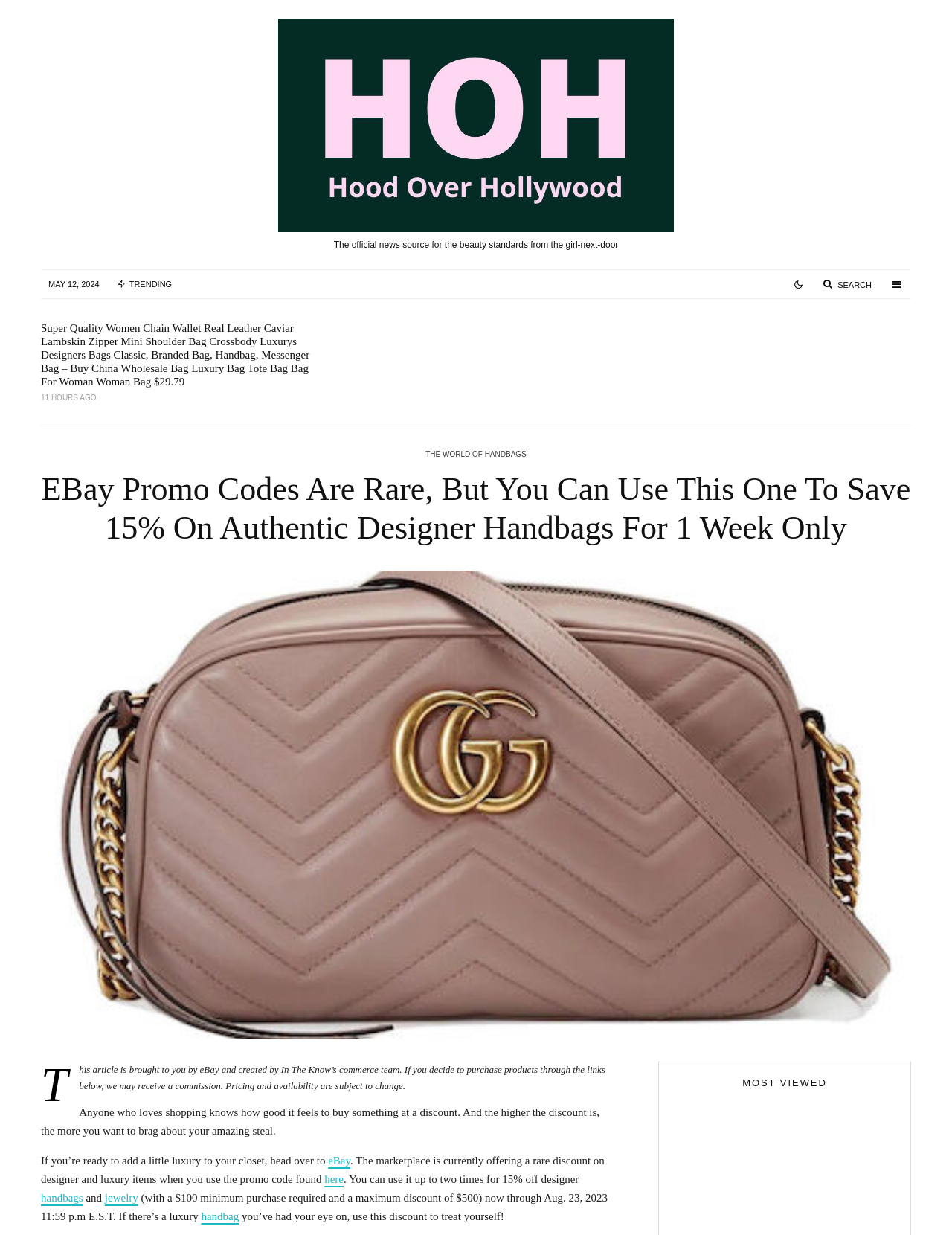How many times can the promo code be used?
Please provide a comprehensive answer to the question based on the webpage screenshot.

I read the article and found the text 'You can use it up to two times for 15% off designer handbags and jewelry', which indicates the number of times the promo code can be used.